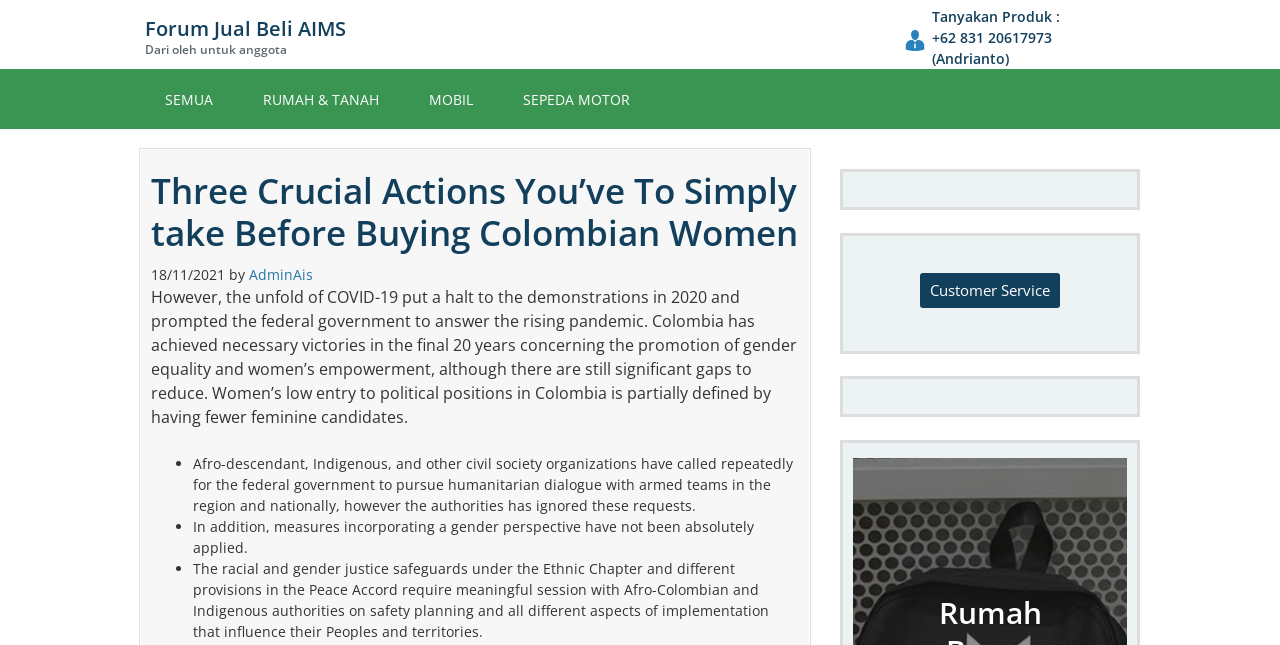Provide the bounding box coordinates of the HTML element described as: "Mobil". The bounding box coordinates should be four float numbers between 0 and 1, i.e., [left, top, right, bottom].

[0.32, 0.107, 0.385, 0.2]